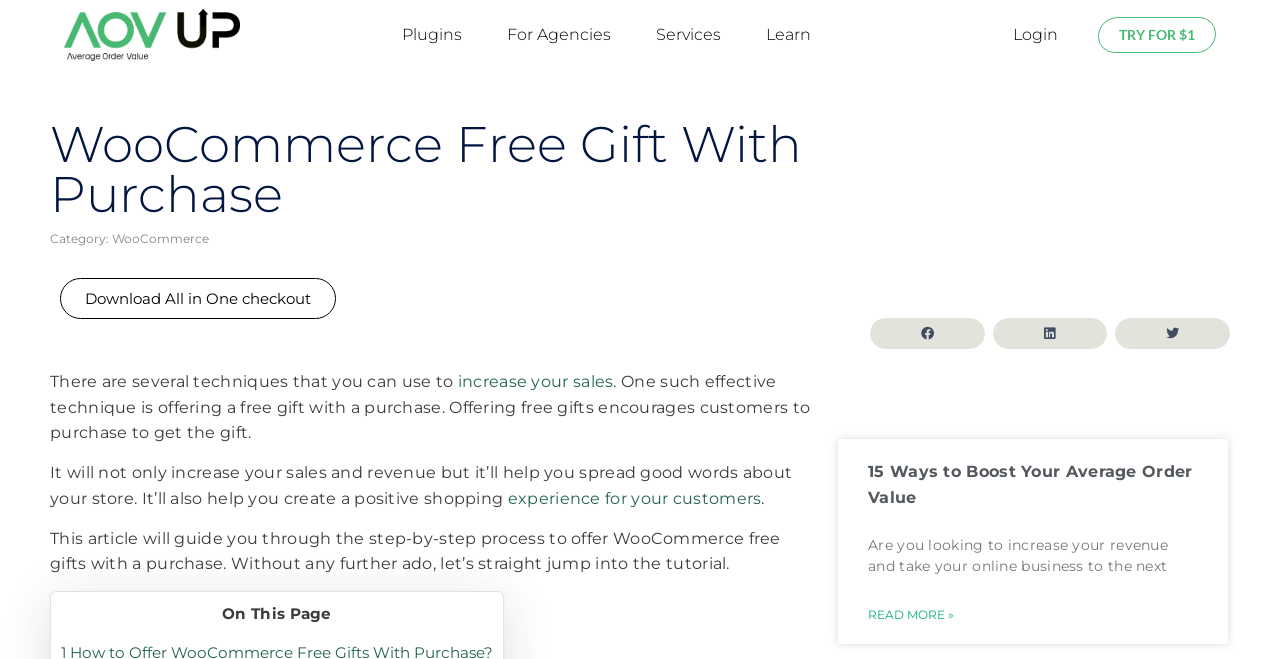Identify the bounding box coordinates for the element you need to click to achieve the following task: "Click on the increase your sales link". Provide the bounding box coordinates as four float numbers between 0 and 1, in the form [left, top, right, bottom].

[0.358, 0.564, 0.479, 0.593]